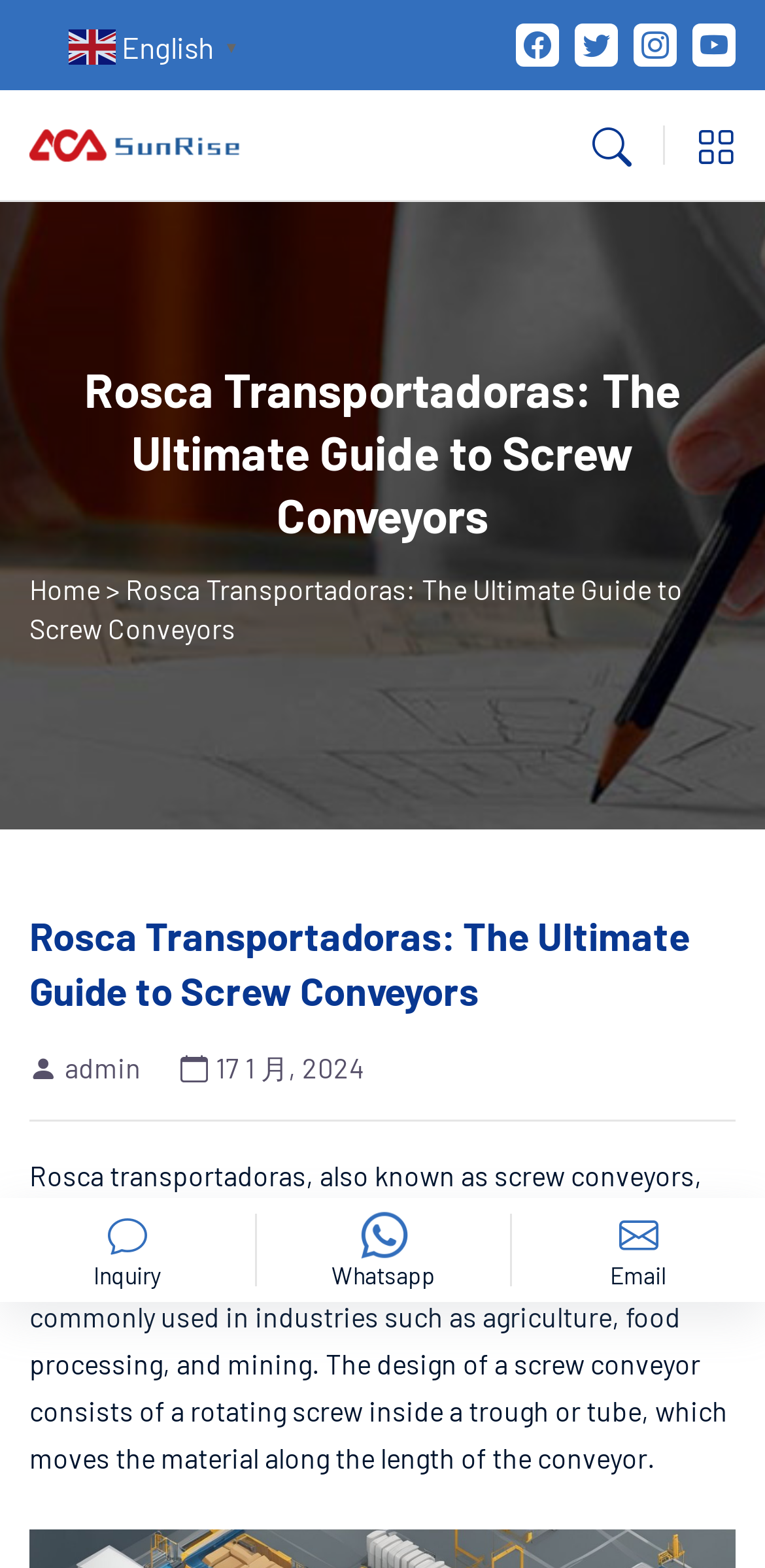Locate the bounding box of the UI element described in the following text: "English▼".

[0.09, 0.017, 0.325, 0.038]